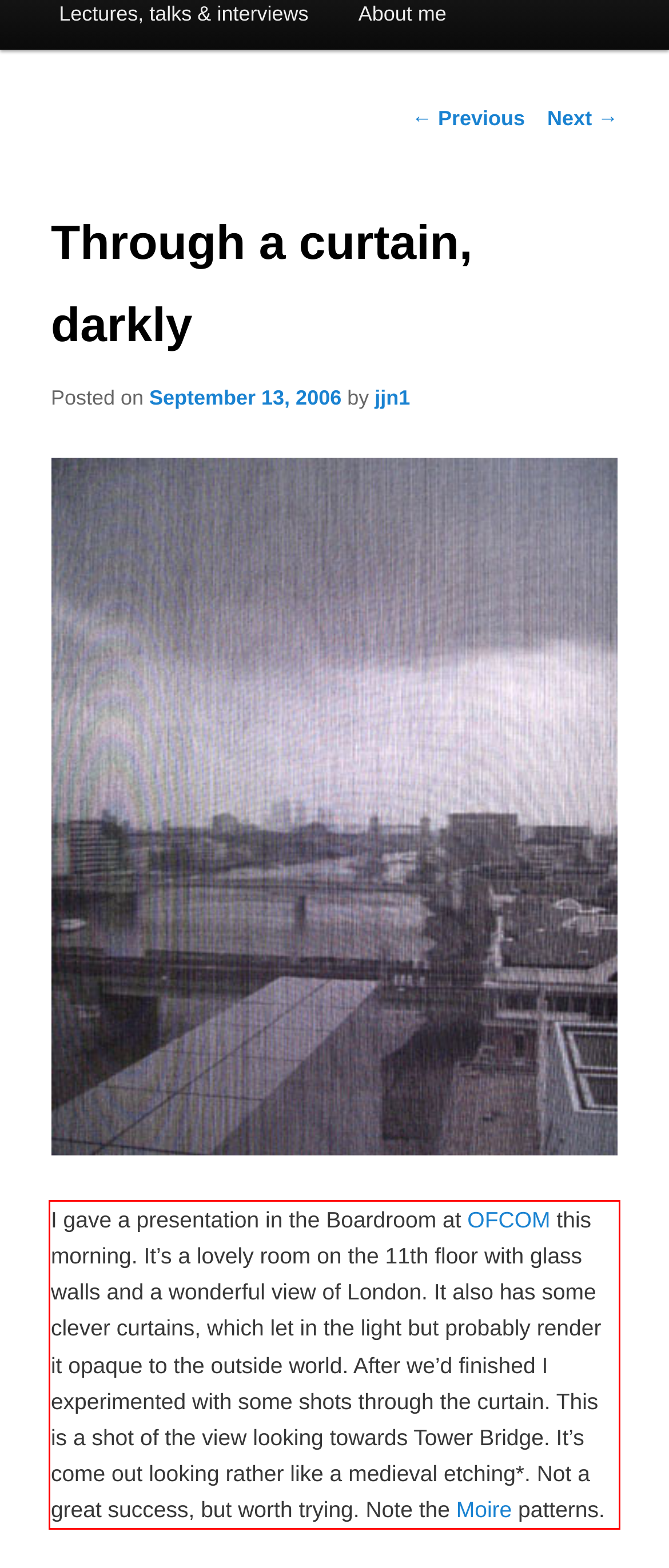Identify the text inside the red bounding box on the provided webpage screenshot by performing OCR.

I gave a presentation in the Boardroom at OFCOM this morning. It’s a lovely room on the 11th floor with glass walls and a wonderful view of London. It also has some clever curtains, which let in the light but probably render it opaque to the outside world. After we’d finished I experimented with some shots through the curtain. This is a shot of the view looking towards Tower Bridge. It’s come out looking rather like a medieval etching*. Not a great success, but worth trying. Note the Moire patterns.